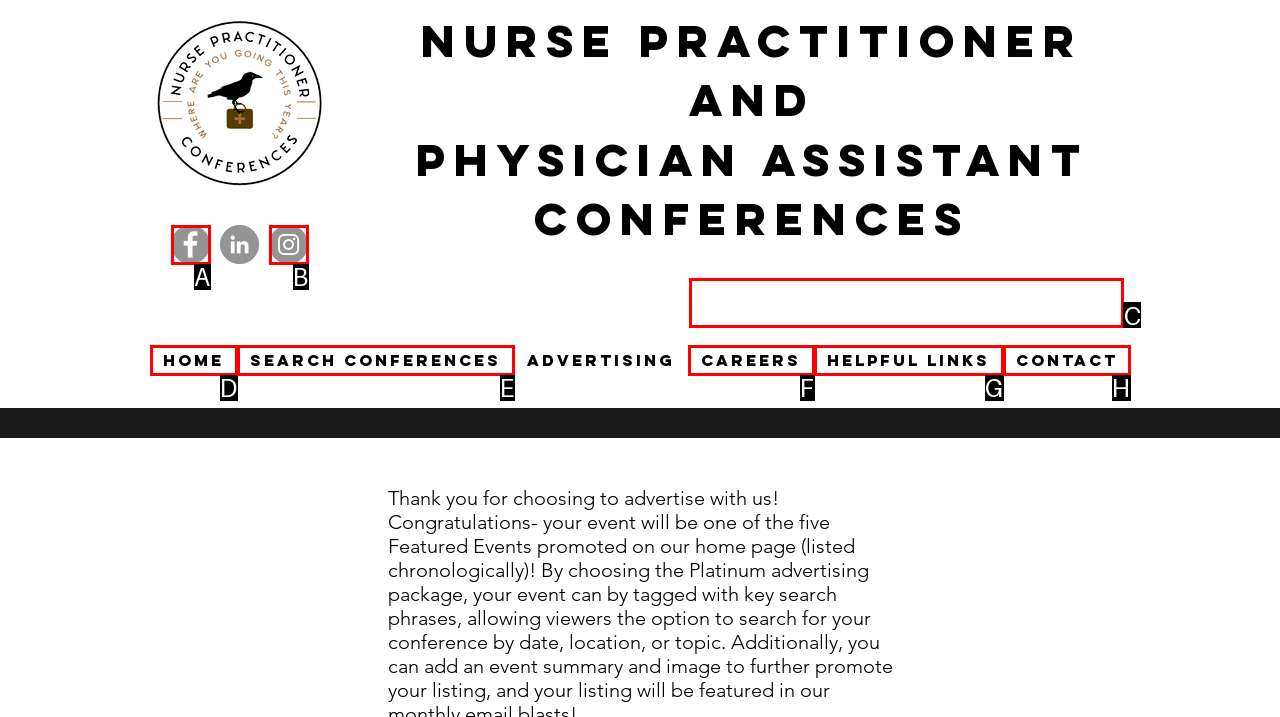From the given options, choose the one to complete the task: Search for conferences
Indicate the letter of the correct option.

C